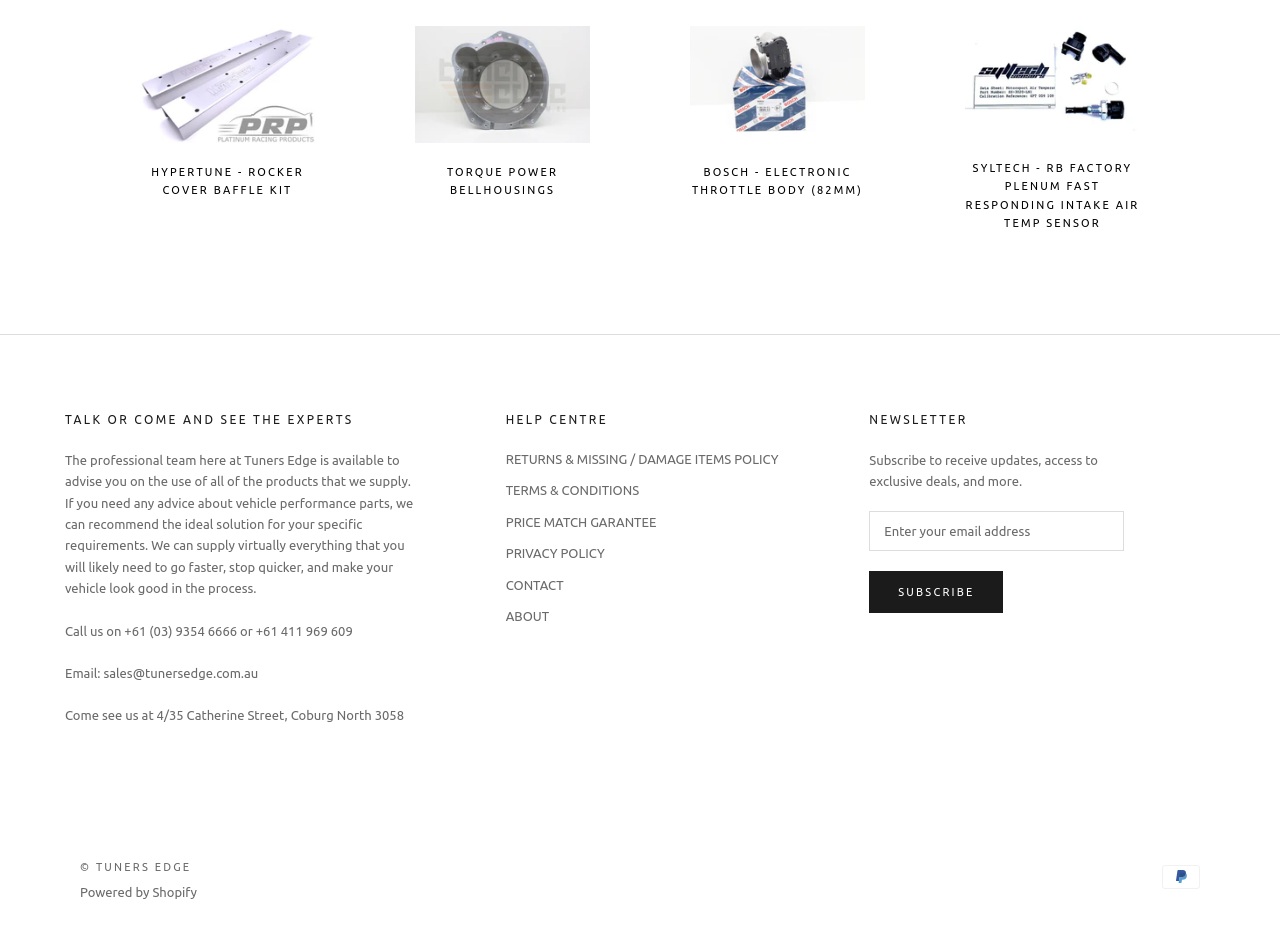From the webpage screenshot, predict the bounding box coordinates (top-left x, top-left y, bottom-right x, bottom-right y) for the UI element described here: Powered by Shopify

[0.062, 0.935, 0.154, 0.95]